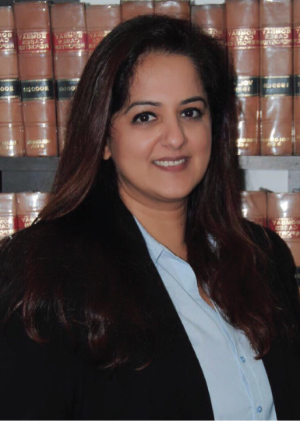Provide your answer in one word or a succinct phrase for the question: 
What is Komal Solomon's area of expertise?

Intellectual property rights